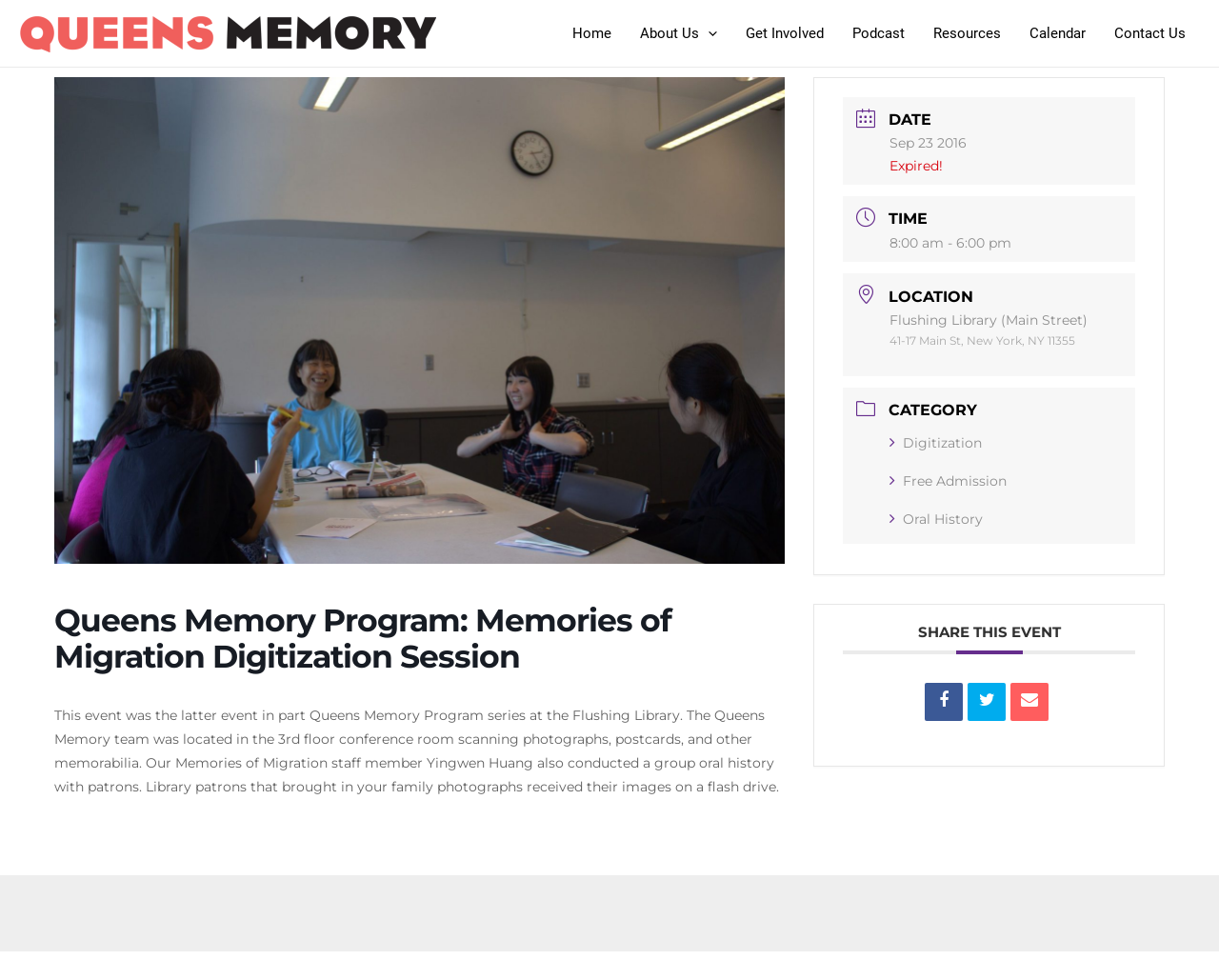Provide a thorough and detailed response to the question by examining the image: 
What is the time of the event?

I found the time of the event by looking at the DescriptionListDetail element with the text '8:00 am - 6:00 pm' which is a child of the DescriptionList element with the term 'TIME'.